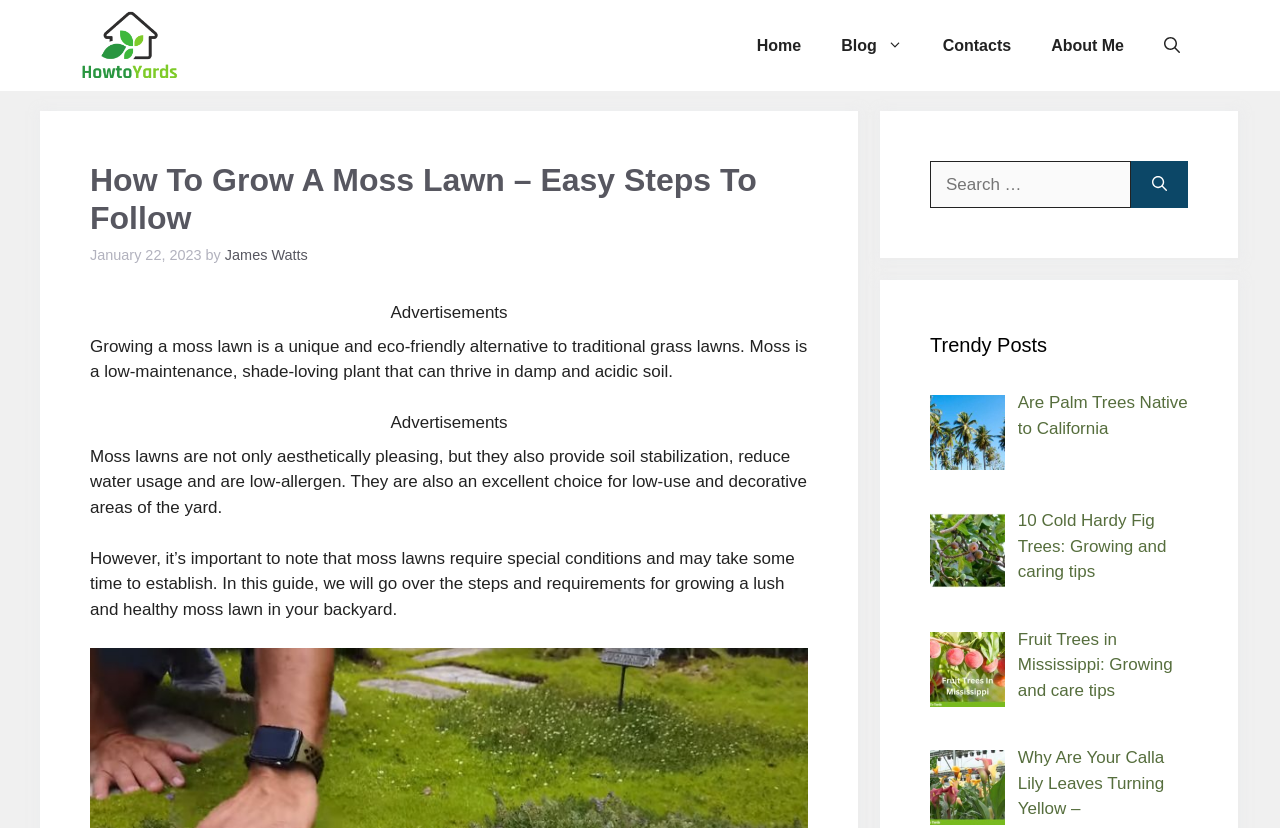Kindly determine the bounding box coordinates of the area that needs to be clicked to fulfill this instruction: "Search for something".

[0.727, 0.194, 0.884, 0.251]